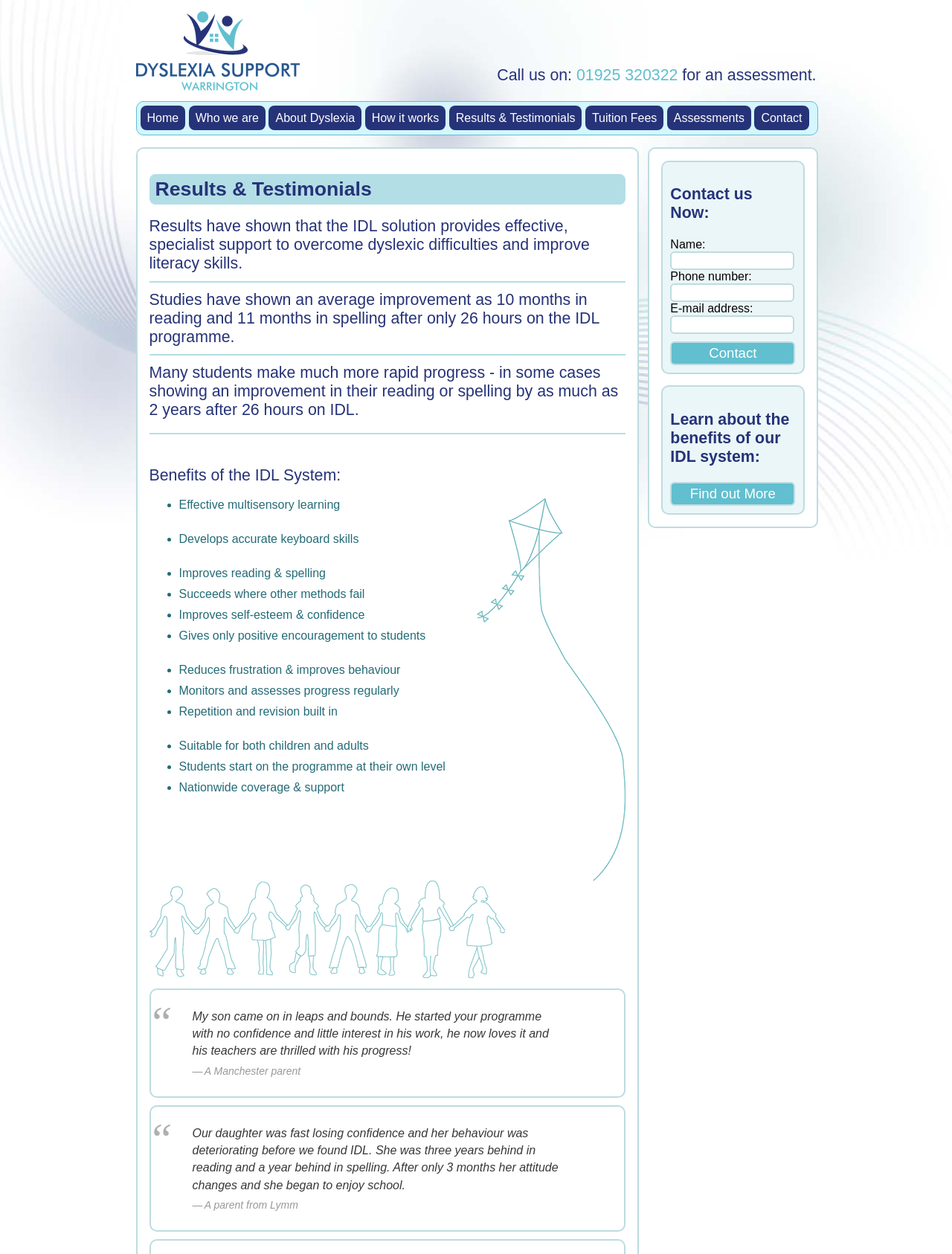What is the purpose of the IDL system?
Using the image, respond with a single word or phrase.

To overcome dyslexic difficulties